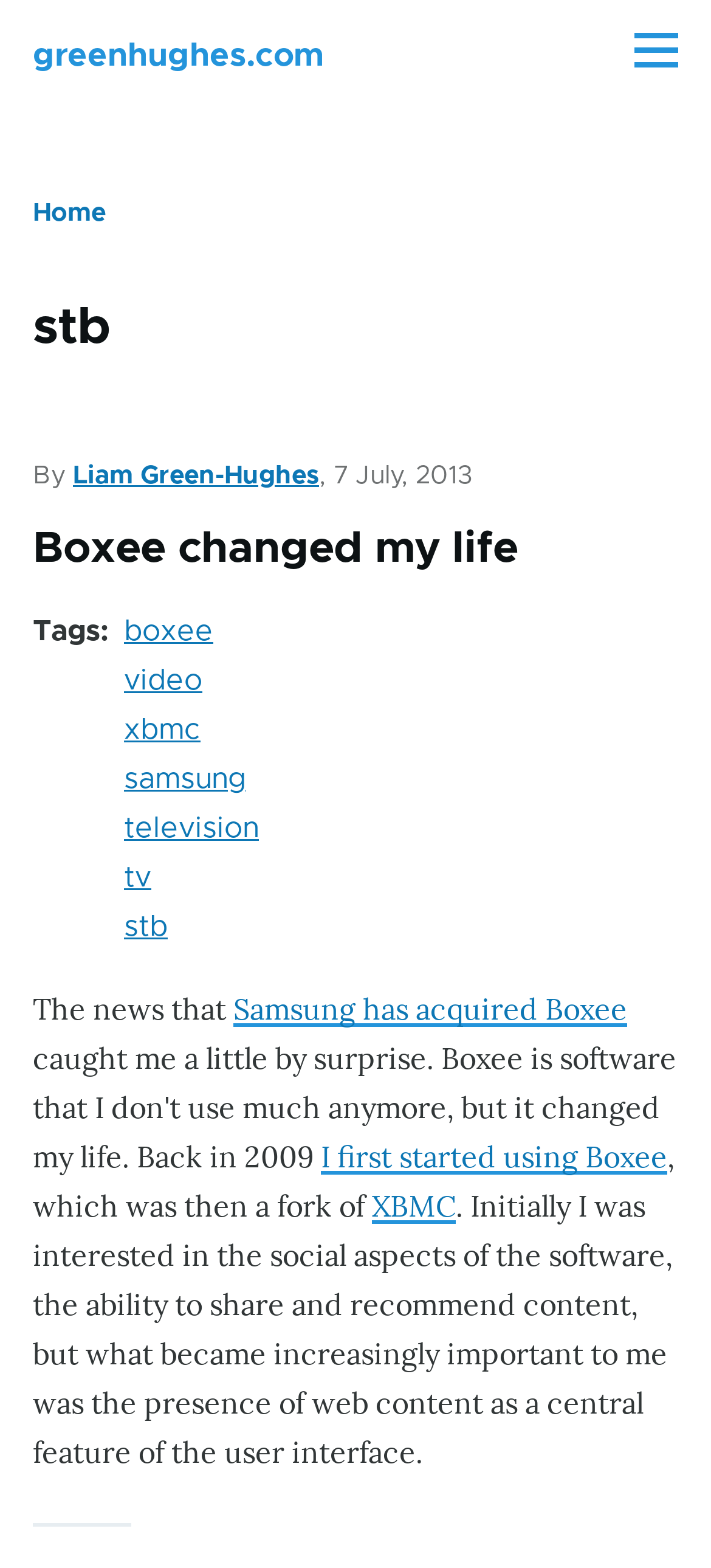What is the category of the article?
From the details in the image, provide a complete and detailed answer to the question.

The category of the article can be inferred from the content of the article, which discusses technology-related topics such as Boxee, XBMC, and Samsung.